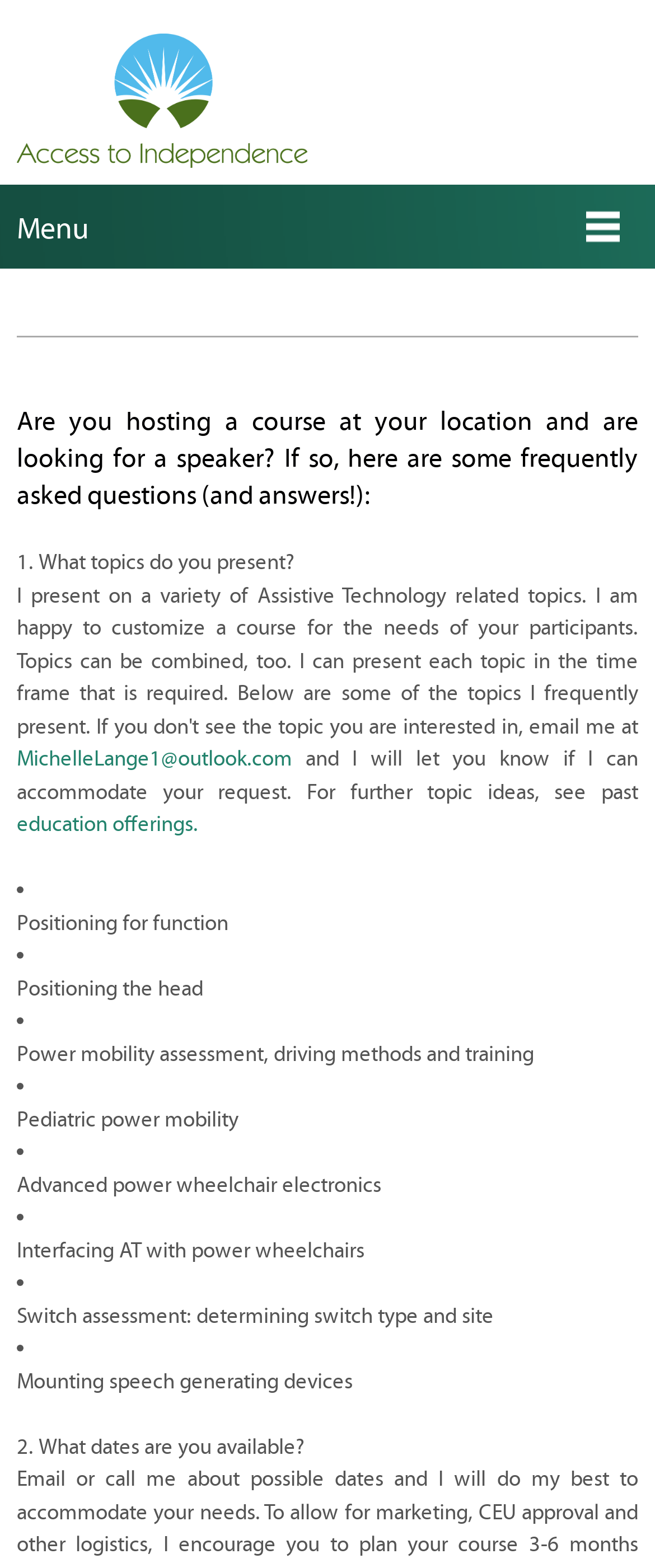Provide the bounding box coordinates of the HTML element described as: "education offerings.". The bounding box coordinates should be four float numbers between 0 and 1, i.e., [left, top, right, bottom].

[0.026, 0.517, 0.303, 0.534]